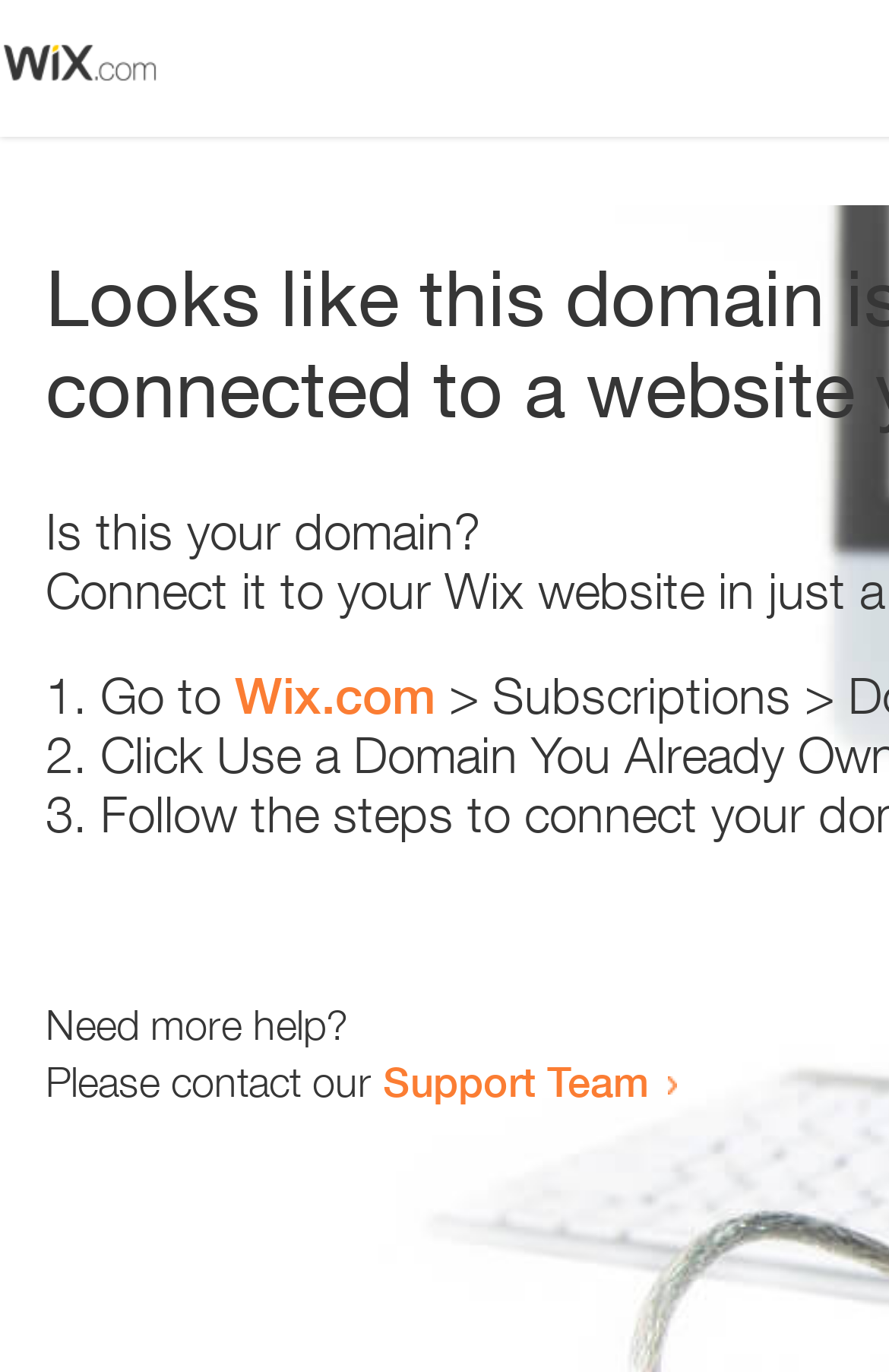What is the alternative website to visit?
We need a detailed and exhaustive answer to the question. Please elaborate.

The webpage suggests visiting 'Wix.com' as an alternative, as indicated by the link 'Wix.com' following the static text 'Go to'.